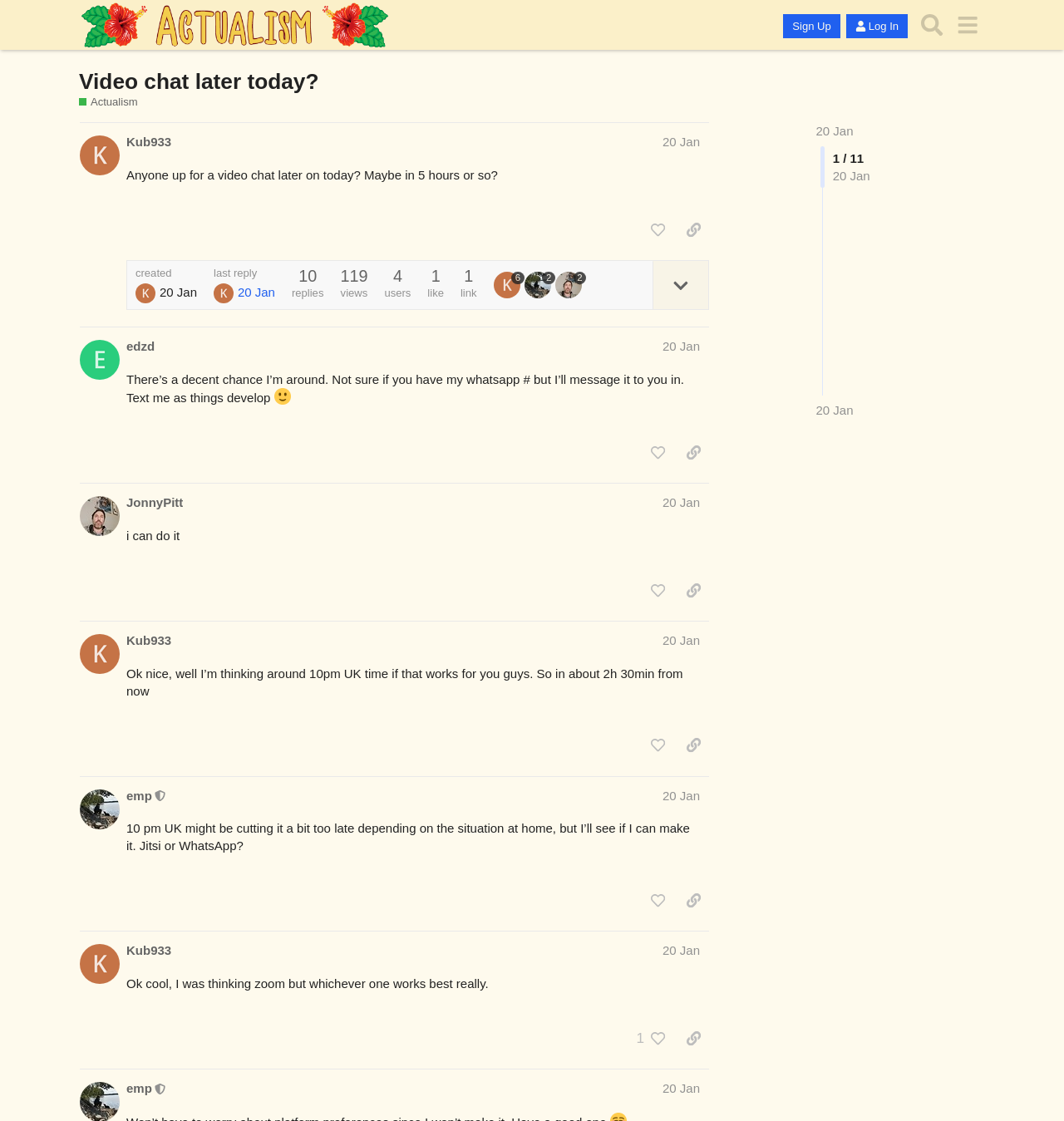Produce an elaborate caption capturing the essence of the webpage.

This webpage appears to be a forum discussion page, specifically a video chat discussion thread. At the top, there is a header section with a link to "Discuss Actualism" and buttons to "Sign Up" and "Log In". Below this, there is a heading that reads "Video chat later today?" followed by a brief description of the discussion.

The main content of the page is divided into five sections, each representing a post from a different user. Each post has a heading with the user's name and the date "20 Jan", followed by the post content. The posts are arranged in a vertical column, with the most recent post at the top.

The first post, from user "Kub933", asks if anyone is up for a video chat later that day. The second post, from user "edzd", responds to the initial post and mentions WhatsApp. The third post, from user "JonnyPitt", simply says "i can do it". The fourth post, again from user "Kub933", suggests a specific time for the video chat. The fifth post, from user "emp", who is a moderator, responds to the discussion and asks about the video chat platform.

Each post has buttons to "like" and "share a link to this post", as well as a "Please sign up or log in to like this post" message for users who are not logged in. There are also various statistics and information about the posts, such as the number of replies, views, and users.